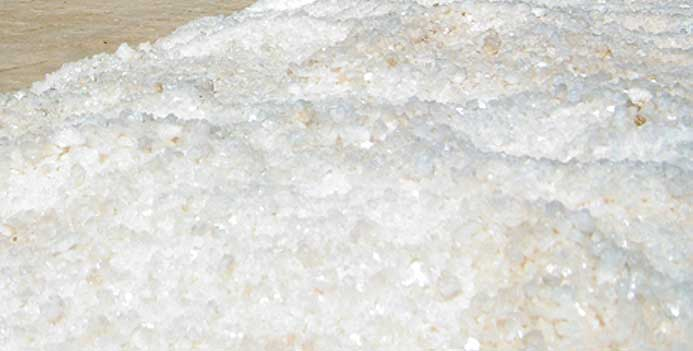Please provide a one-word or short phrase answer to the question:
Is the salt refined?

No